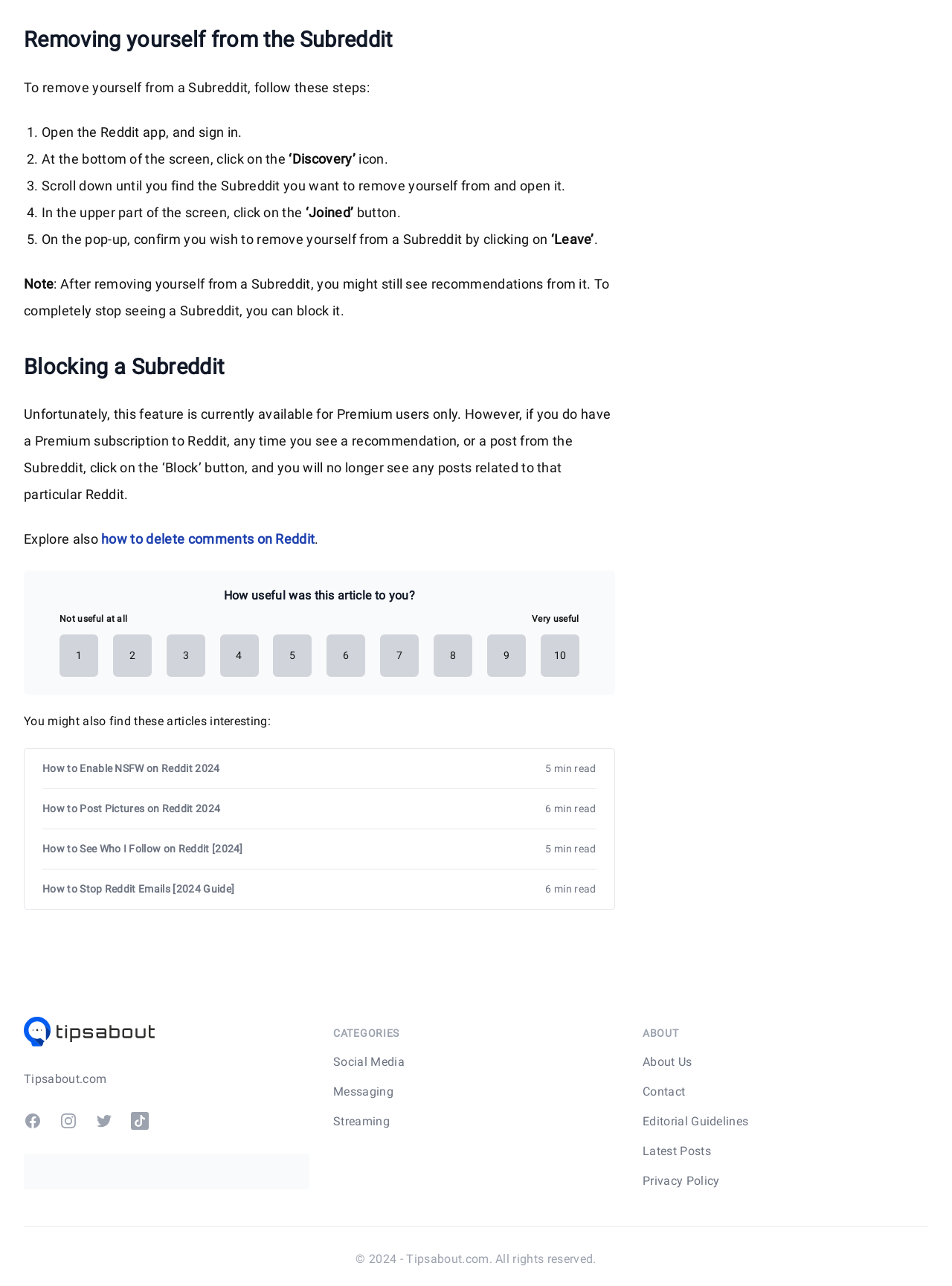Give a one-word or phrase response to the following question: What can you do to completely stop seeing a Subreddit?

Block it